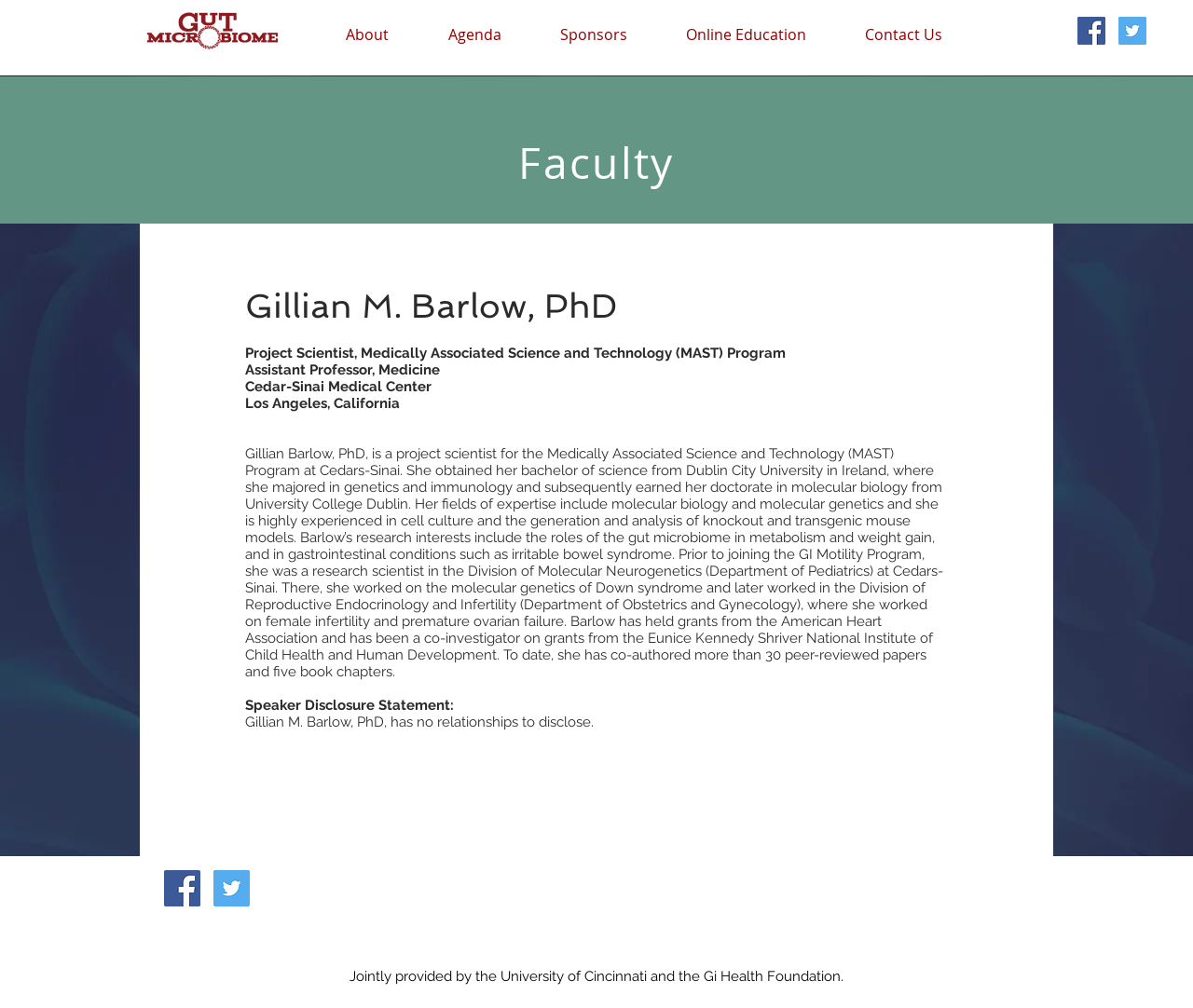How many peer-reviewed papers has Gillian Barlow co-authored?
Using the image as a reference, answer the question in detail.

According to the webpage, Gillian Barlow has co-authored more than 30 peer-reviewed papers, in addition to five book chapters.